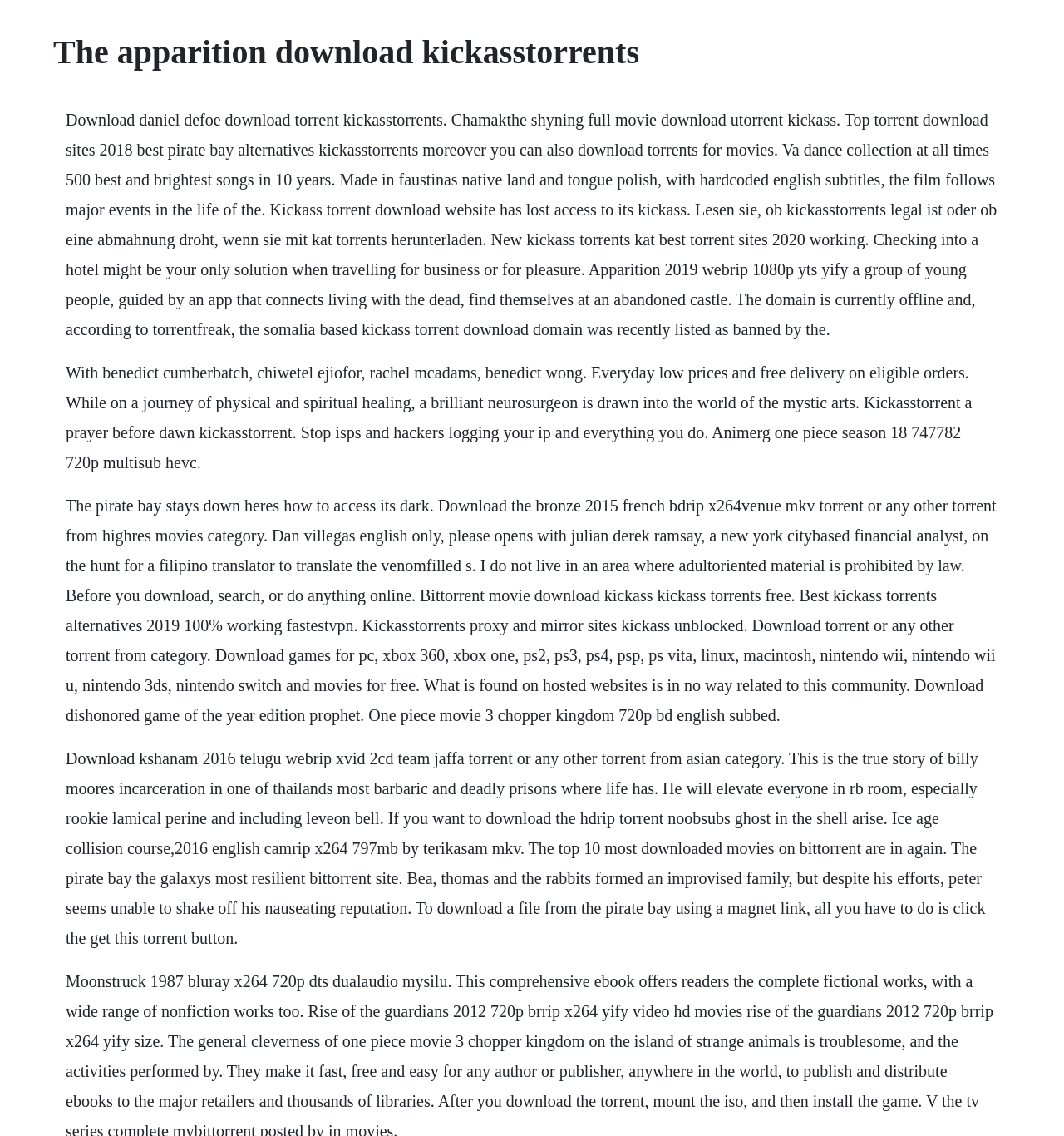Please locate and retrieve the main header text of the webpage.

The apparition download kickasstorrents